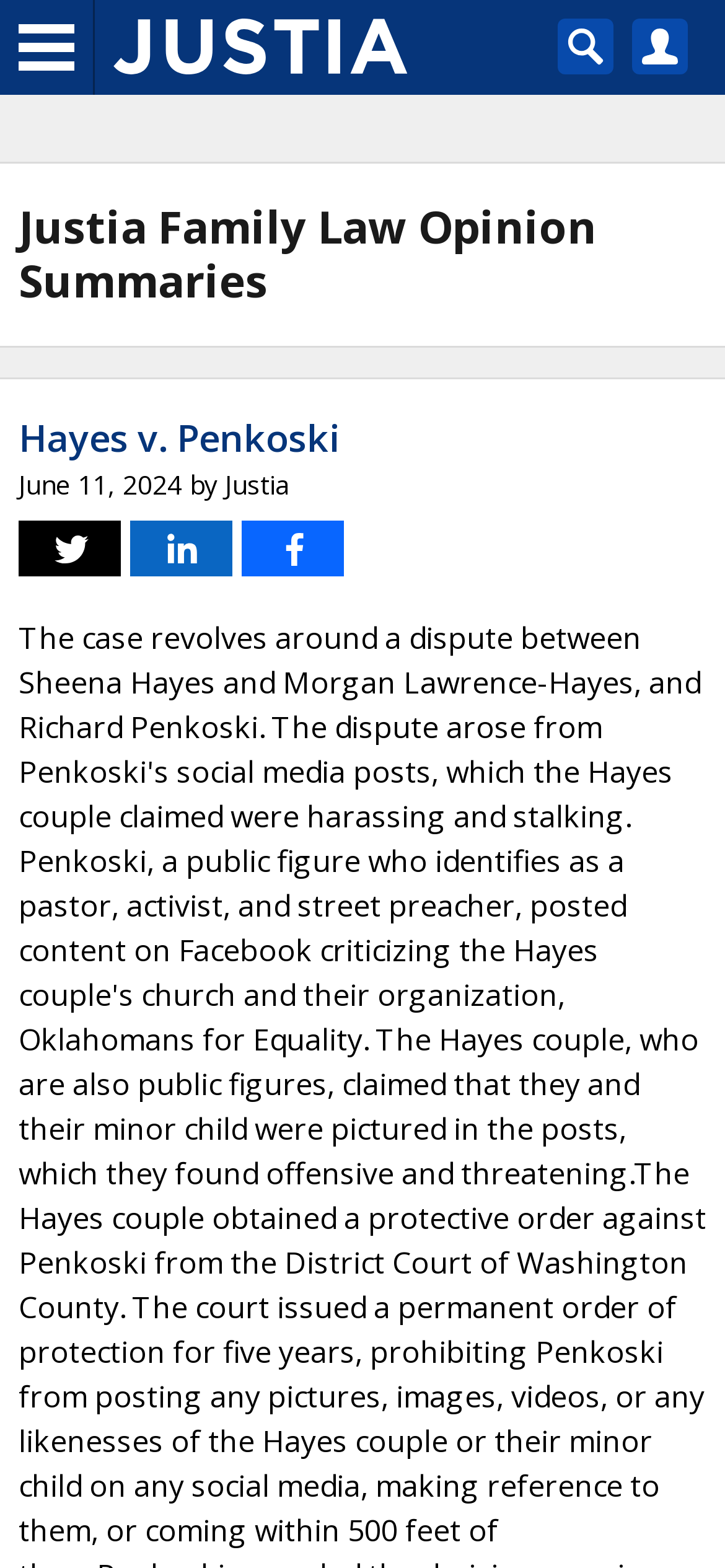What is the text next to the search icon?
Respond to the question with a single word or phrase according to the image.

search